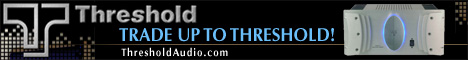Give a one-word or short phrase answer to this question: 
What is the website URL presented in the banner?

ThresholdAudio.com